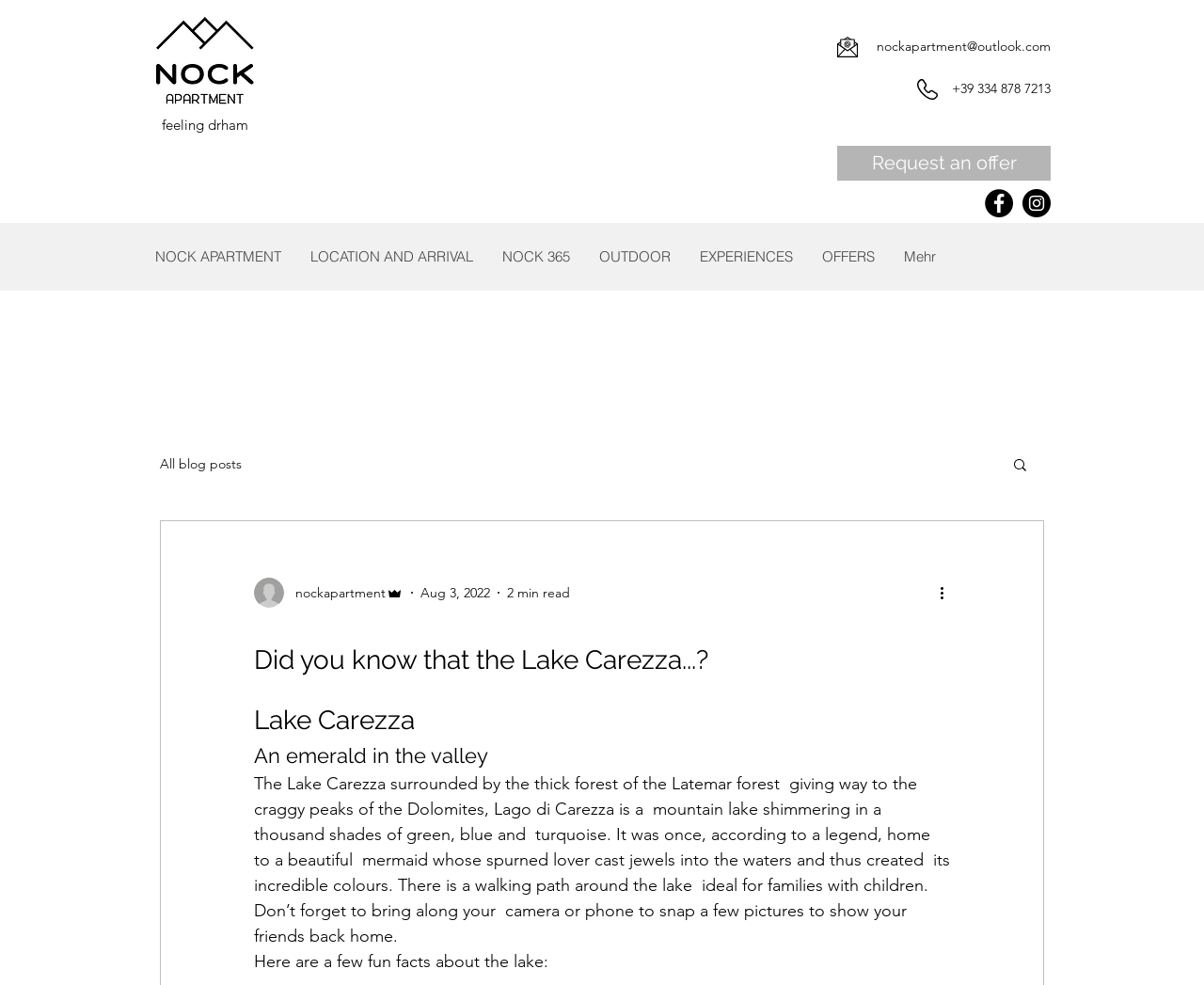Please give a succinct answer using a single word or phrase:
What social media platforms are linked on the webpage?

Facebook, Instagram